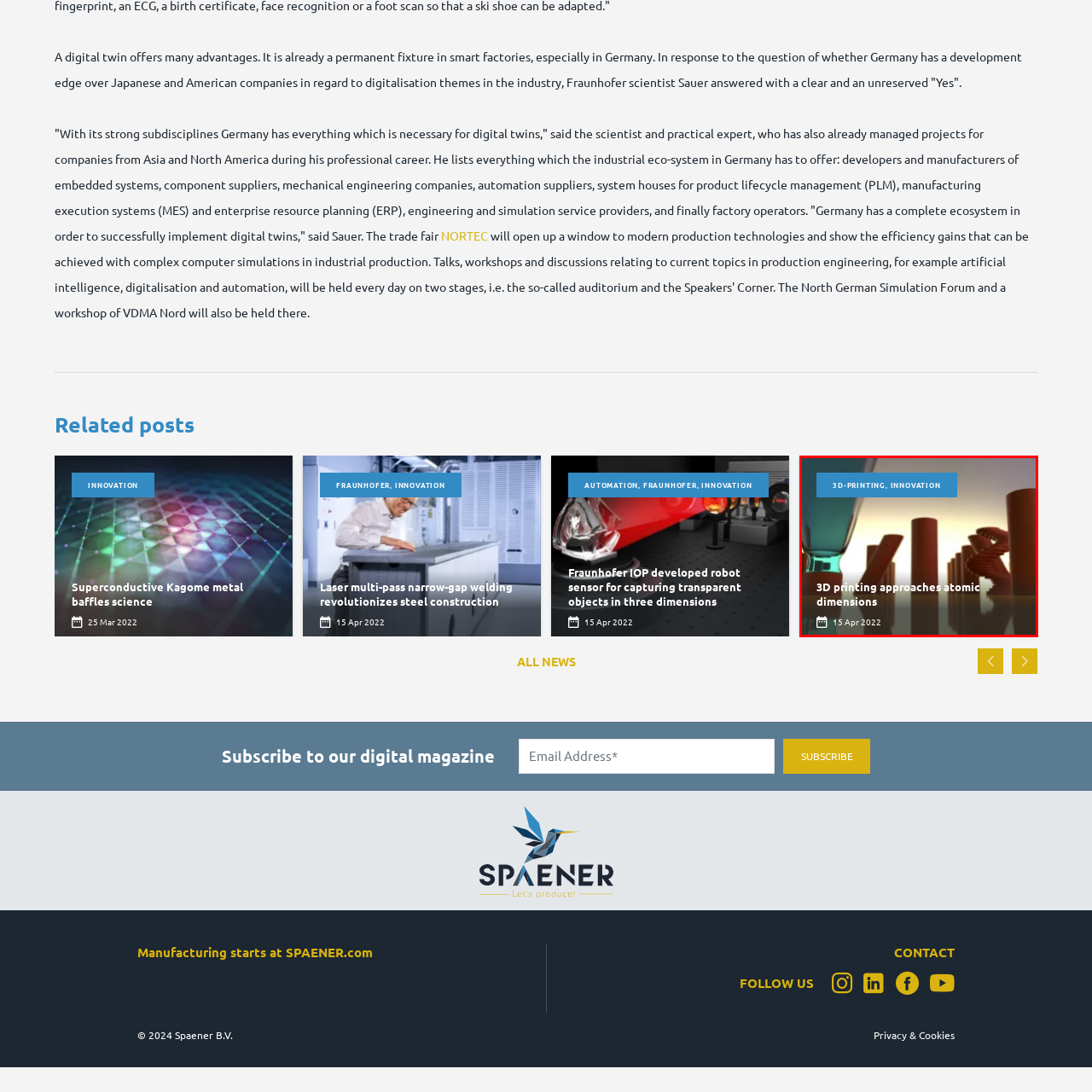Generate a comprehensive caption for the picture highlighted by the red outline.

This image highlights a significant advancement in the field of 3D printing, showcasing the topic "3D printing approaches atomic dimensions." Displayed alongside the visually striking design, the image represents the innovative nature of modern manufacturing technologies that are inching closer to atomic-scale precision. The date, April 15, 2022, indicates when this breakthrough was discussed, emphasizing its relevance to the ongoing evolution in the arena of 3D printing. The caption also categorizes the post under "3D-PRINTING" and "INNOVATION," suggesting a focus on groundbreaking developments in this cutting-edge field.